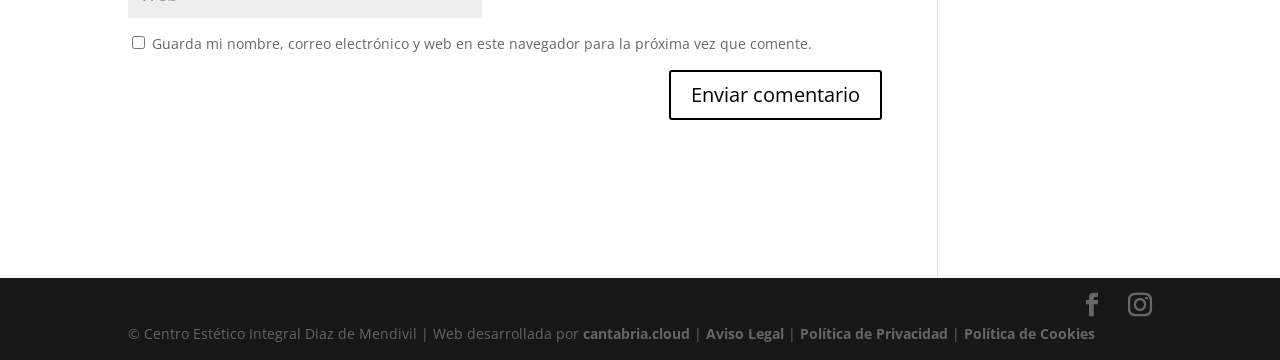Please find the bounding box for the following UI element description. Provide the coordinates in (top-left x, top-left y, bottom-right x, bottom-right y) format, with values between 0 and 1: name="submit" value="Enviar comentario"

[0.523, 0.194, 0.689, 0.333]